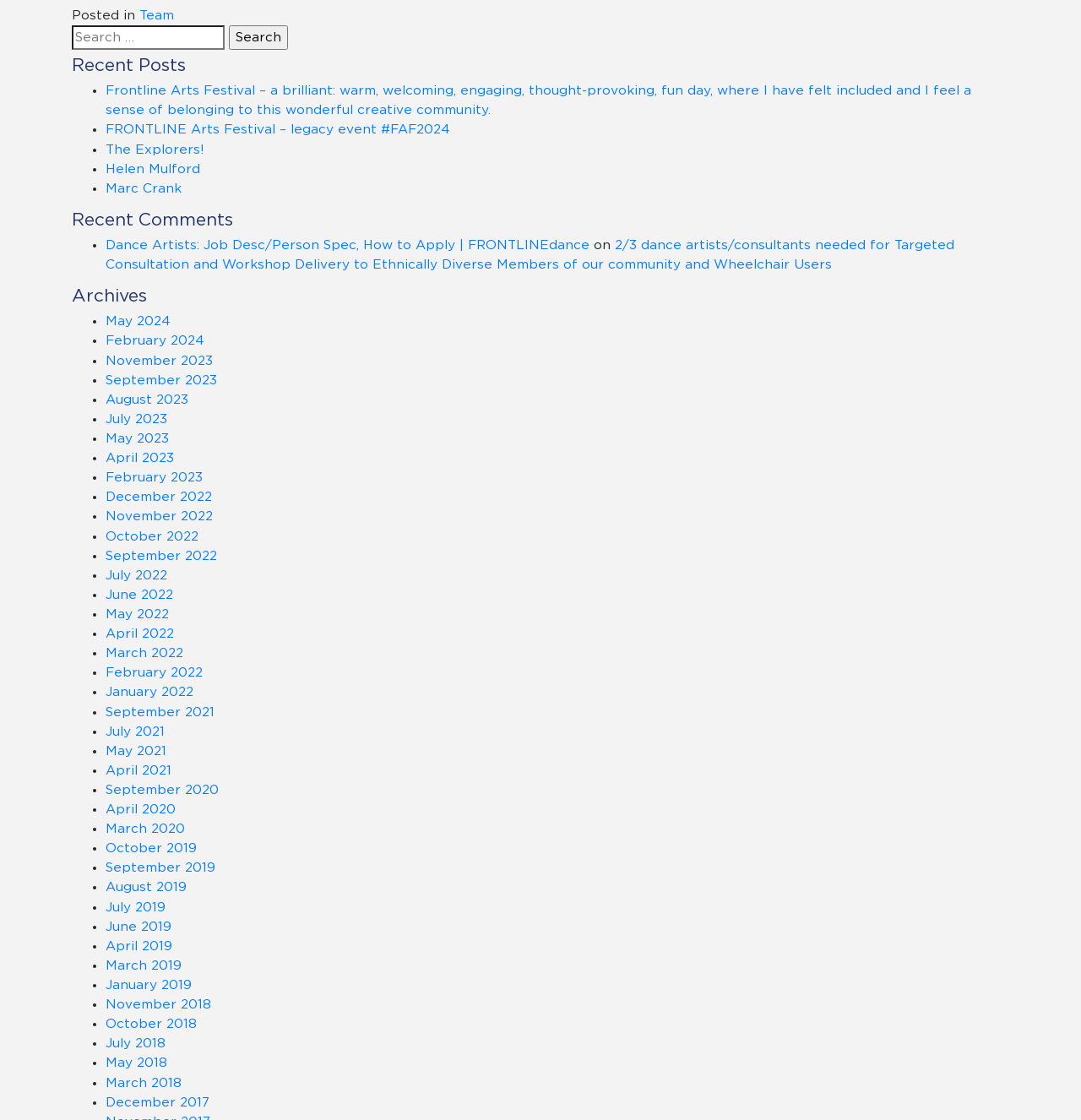Find and specify the bounding box coordinates that correspond to the clickable region for the instruction: "View F.A.Q".

None